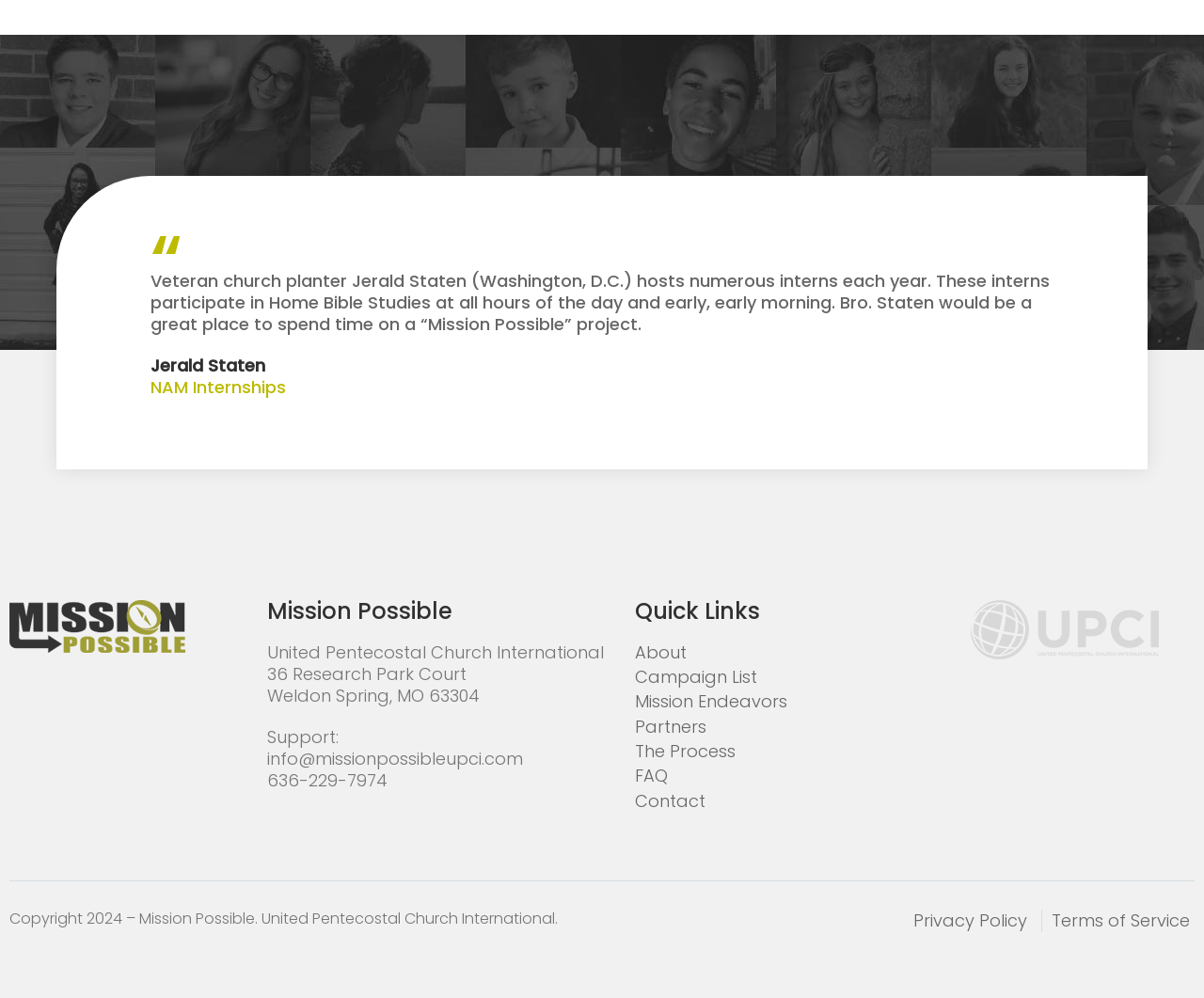What is the address of the organization?
Refer to the image and provide a one-word or short phrase answer.

36 Research Park Court, Weldon Spring, MO 63304